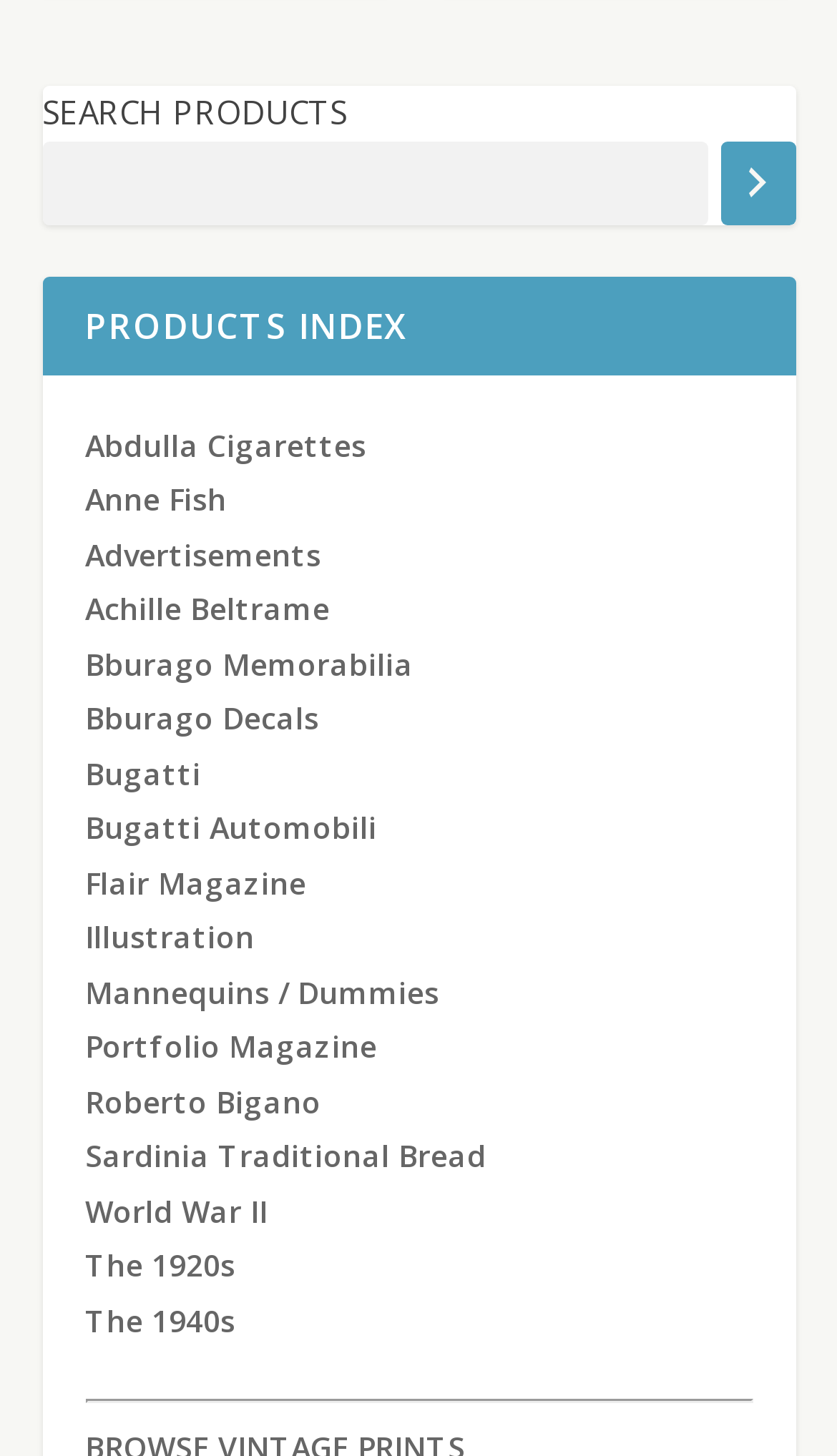Determine the bounding box coordinates of the region to click in order to accomplish the following instruction: "search for products". Provide the coordinates as four float numbers between 0 and 1, specifically [left, top, right, bottom].

[0.05, 0.097, 0.845, 0.154]